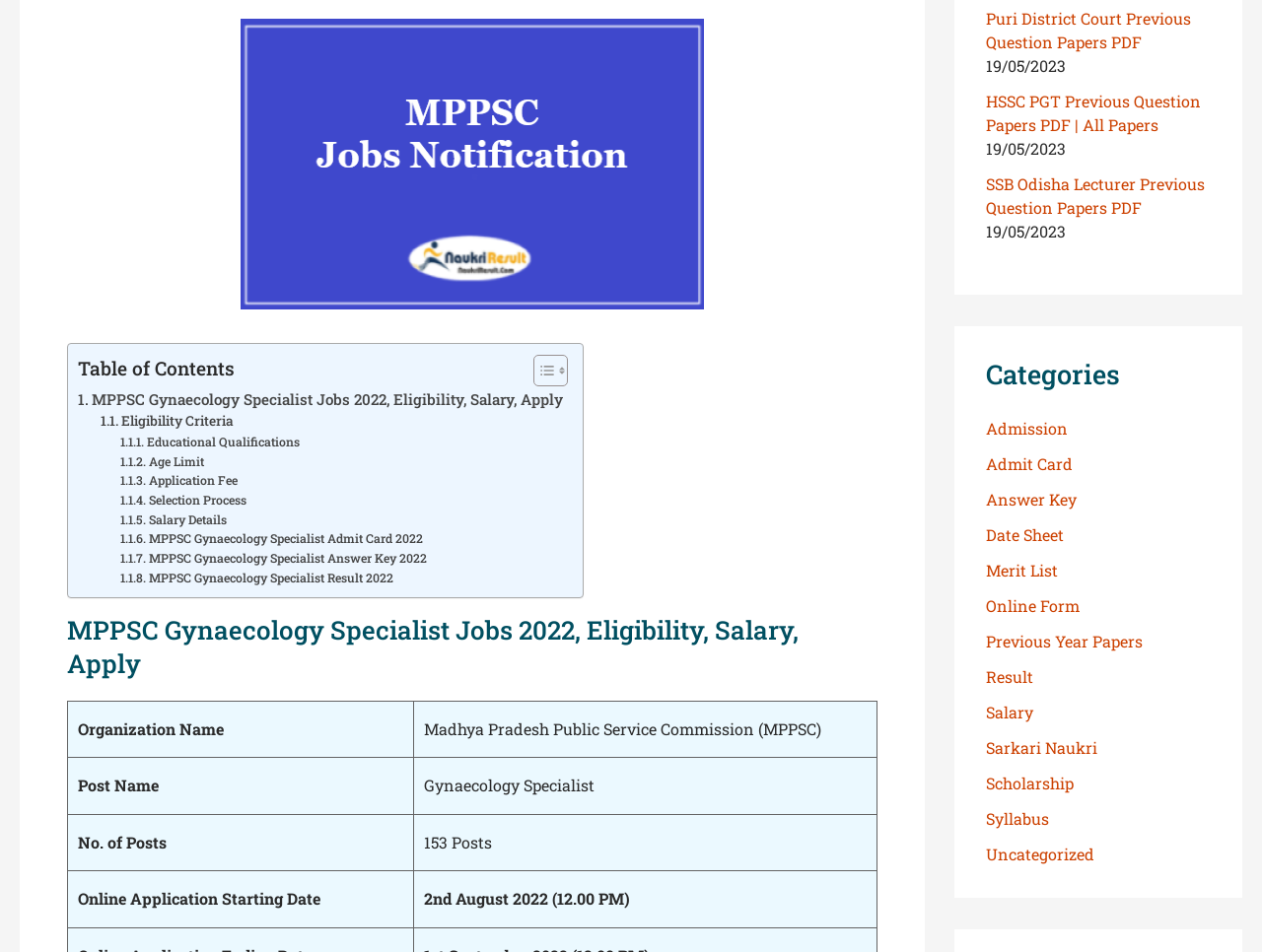Locate the bounding box coordinates of the area you need to click to fulfill this instruction: 'View the 'Eligibility Criteria' section'. The coordinates must be in the form of four float numbers ranging from 0 to 1: [left, top, right, bottom].

[0.08, 0.432, 0.185, 0.454]